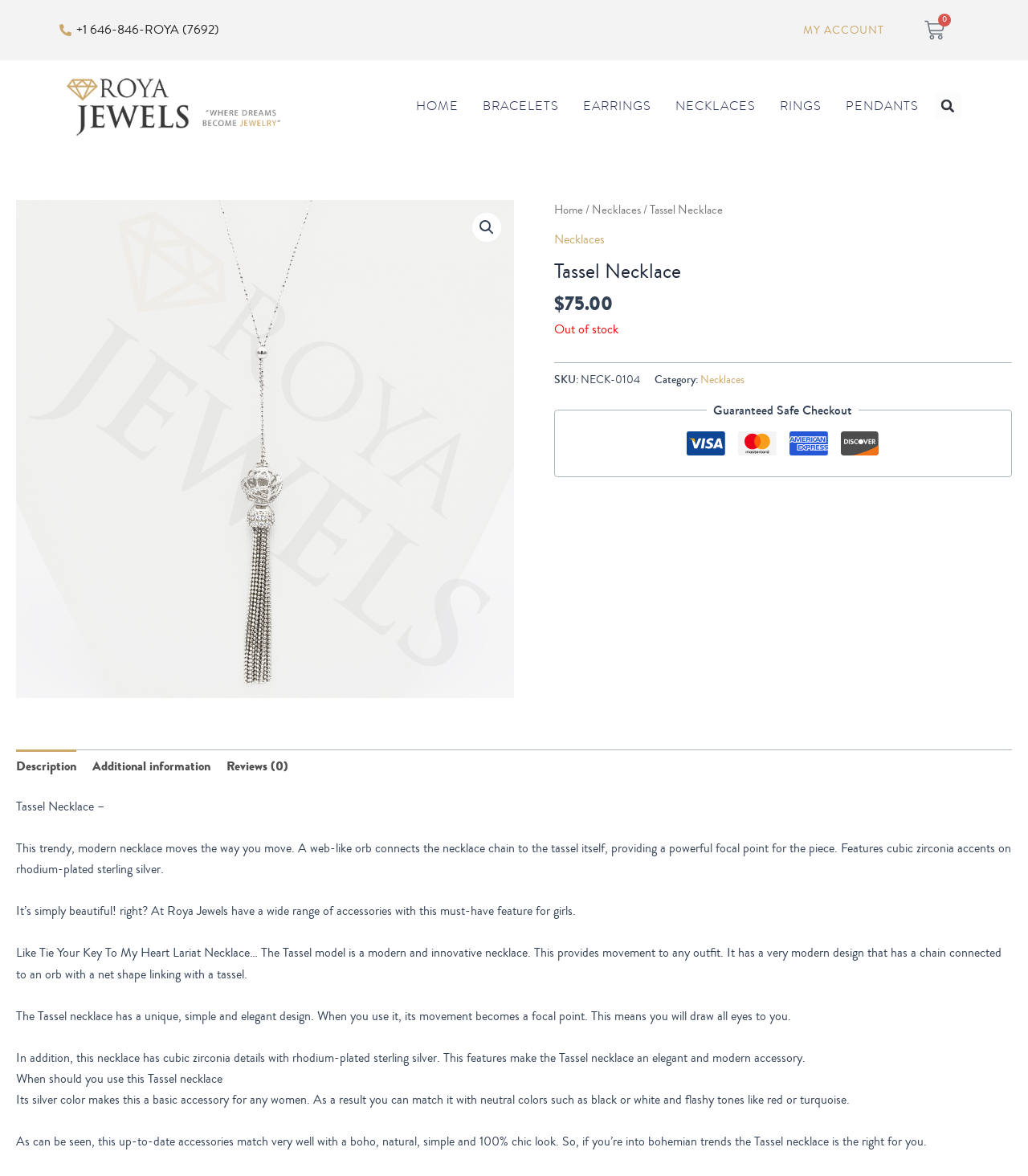Pinpoint the bounding box coordinates of the area that must be clicked to complete this instruction: "Click the 'HOME' link".

[0.405, 0.081, 0.446, 0.099]